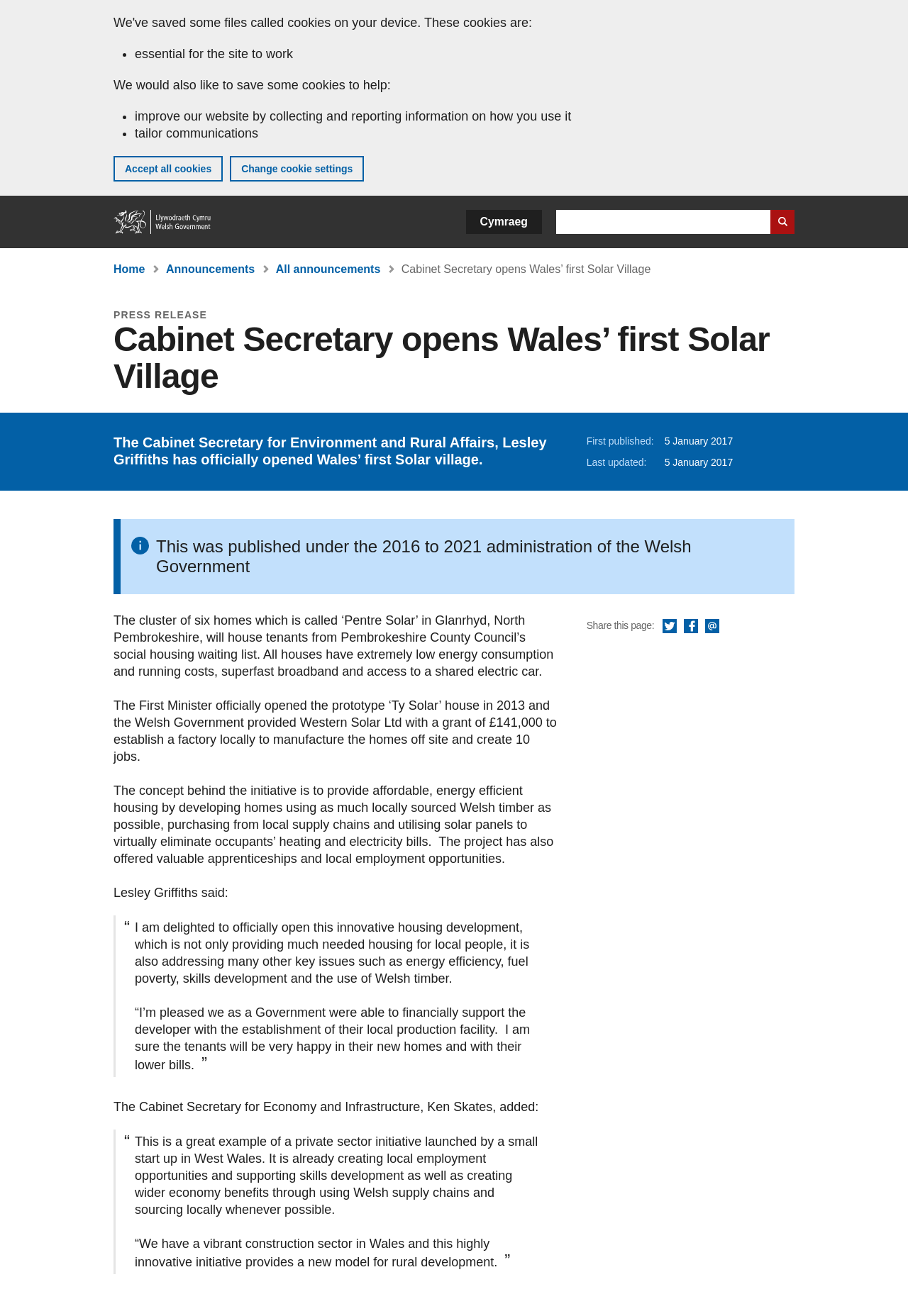Write a detailed summary of the webpage, including text, images, and layout.

The webpage is about the official opening of Wales' first Solar Village by the Cabinet Secretary for Environment and Rural Affairs, Lesley Griffiths. At the top of the page, there is a banner with a message about cookies on the GOV.WALES website, along with a list of essential cookies and a button to accept all cookies. Below the banner, there is a navigation menu with links to the home page, a search bar, and a language selection button.

The main content of the page is divided into sections. The first section has a heading that reads "Cabinet Secretary opens Wales' first Solar Village" and a brief summary of the press release. Below this, there is a section with details about the publication, including the date of publication and last update.

The main article is divided into paragraphs, with quotes from Lesley Griffiths and the Cabinet Secretary for Economy and Infrastructure, Ken Skates. The article describes the Solar Village, called "Pentre Solar", which consists of six homes with extremely low energy consumption and running costs, superfast broadband, and access to a shared electric car. The project aims to provide affordable, energy-efficient housing using locally sourced Welsh timber and solar panels.

Throughout the article, there are no images, but there are links to share the page on social media platforms like Twitter, Facebook, and Email. The page also has a breadcrumb navigation menu at the top, showing the path from the home page to the current article.